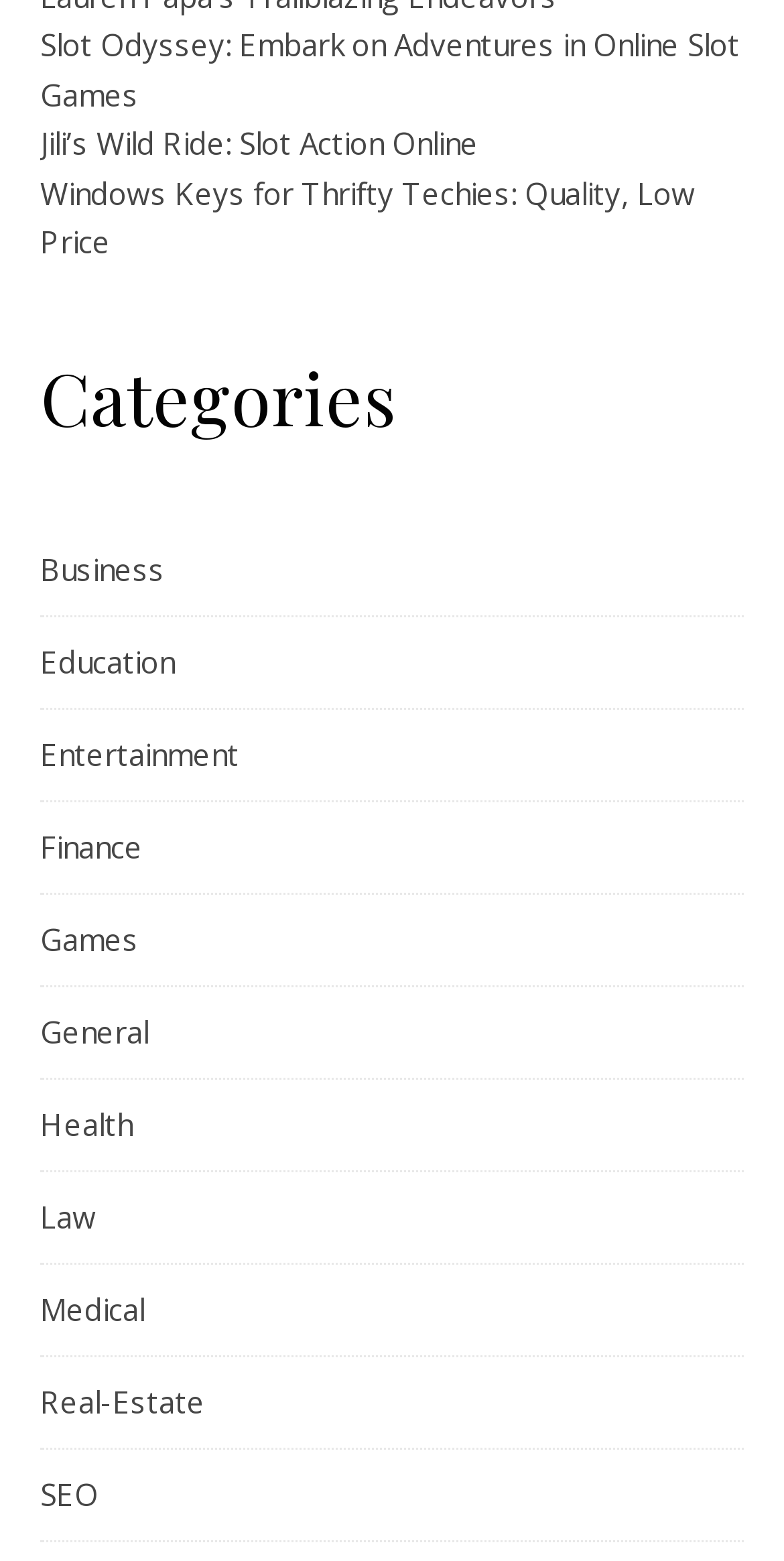Locate the bounding box coordinates of the segment that needs to be clicked to meet this instruction: "View Terms and Conditions".

None